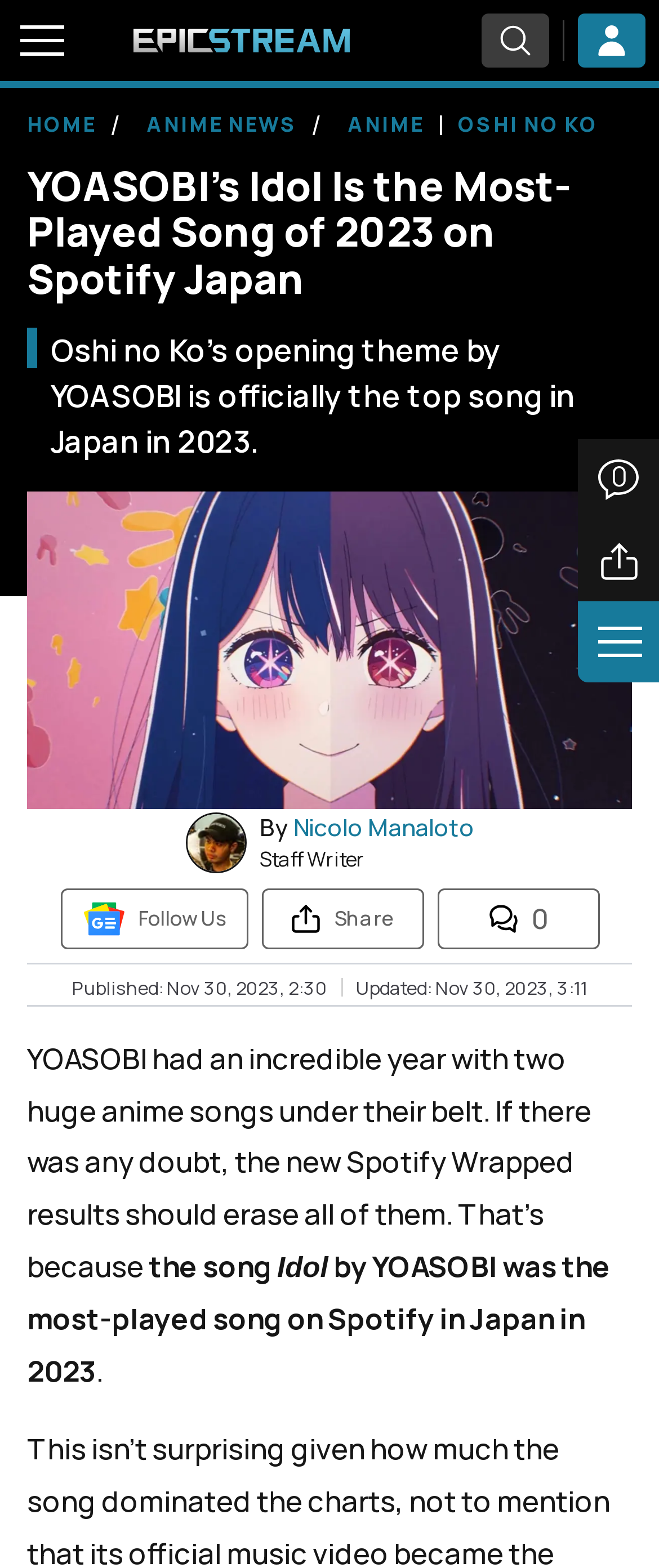Please provide a one-word or short phrase answer to the question:
How many comments does the article have?

0